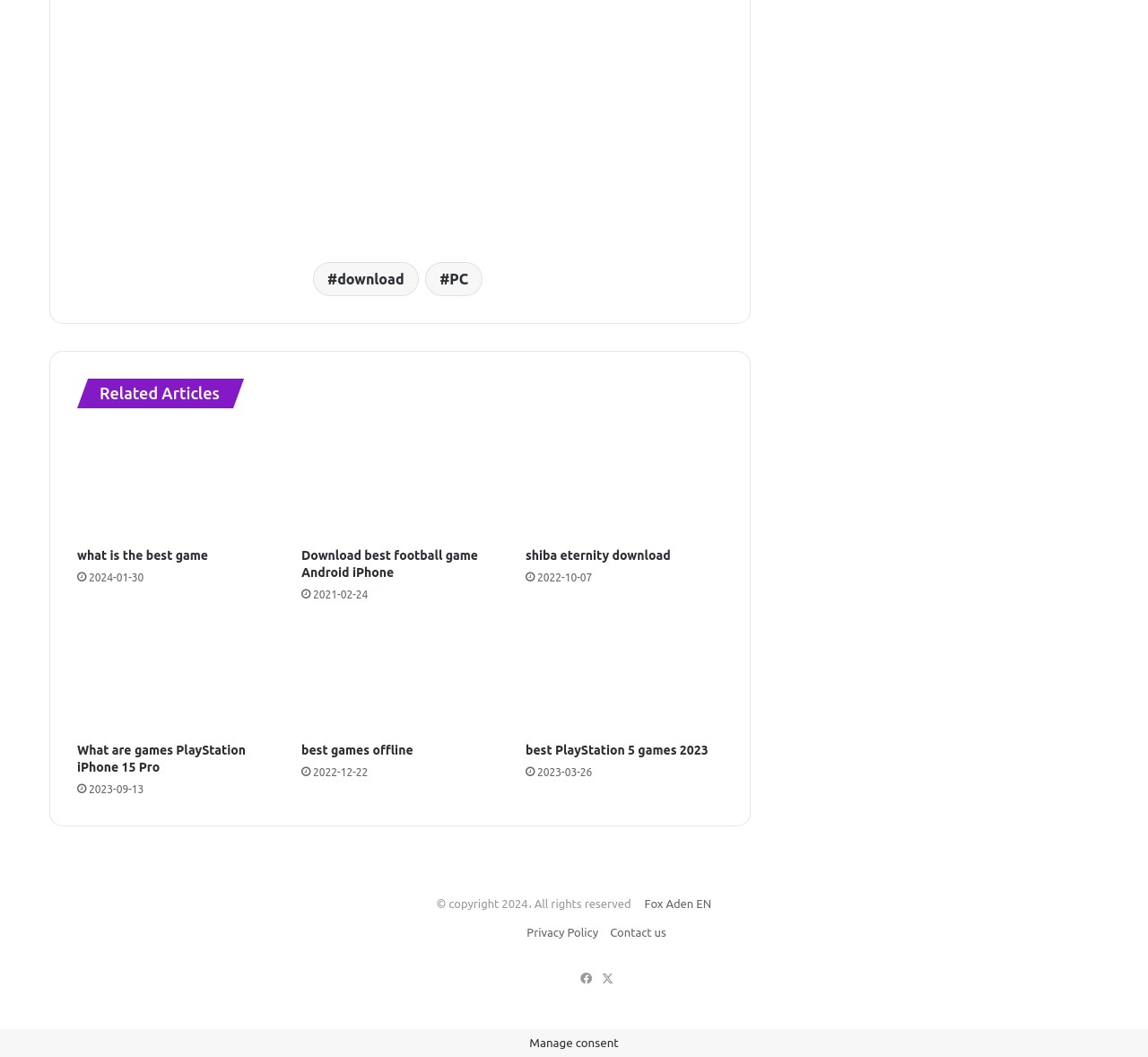Look at the image and write a detailed answer to the question: 
How many links are there under the 'Related Articles' section?

The 'Related Articles' section has 6 links, each with a heading and an image, and they are 'what is the best game', 'Download best football game Android iPhone', 'shiba eternity download', 'What are games PlayStation iPhone 15 Pro', 'best games offline', and 'best PlayStation 5 games 2023'.